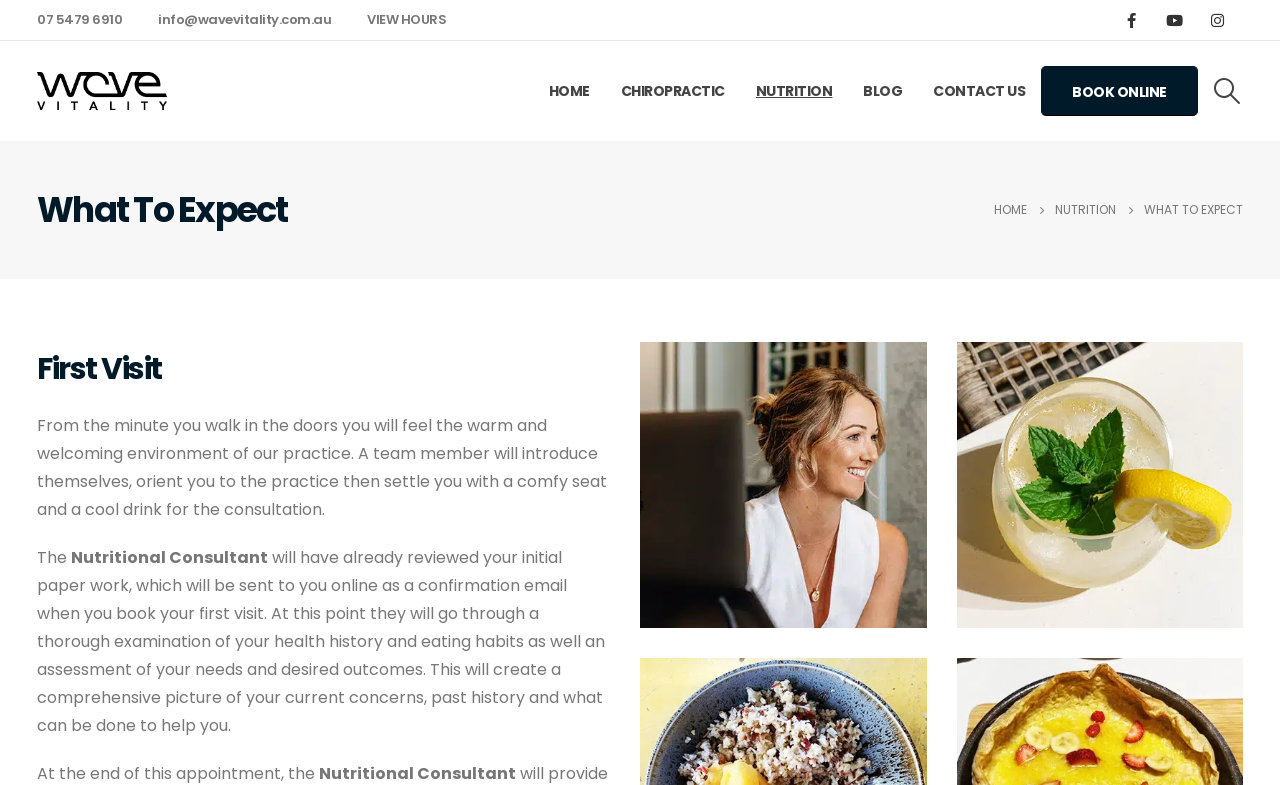What is the title of the first section?
Kindly offer a detailed explanation using the data available in the image.

I found the title of the first section by looking at the heading elements in the webpage. The first heading element has the text 'What To Expect', which is likely the title of the first section.